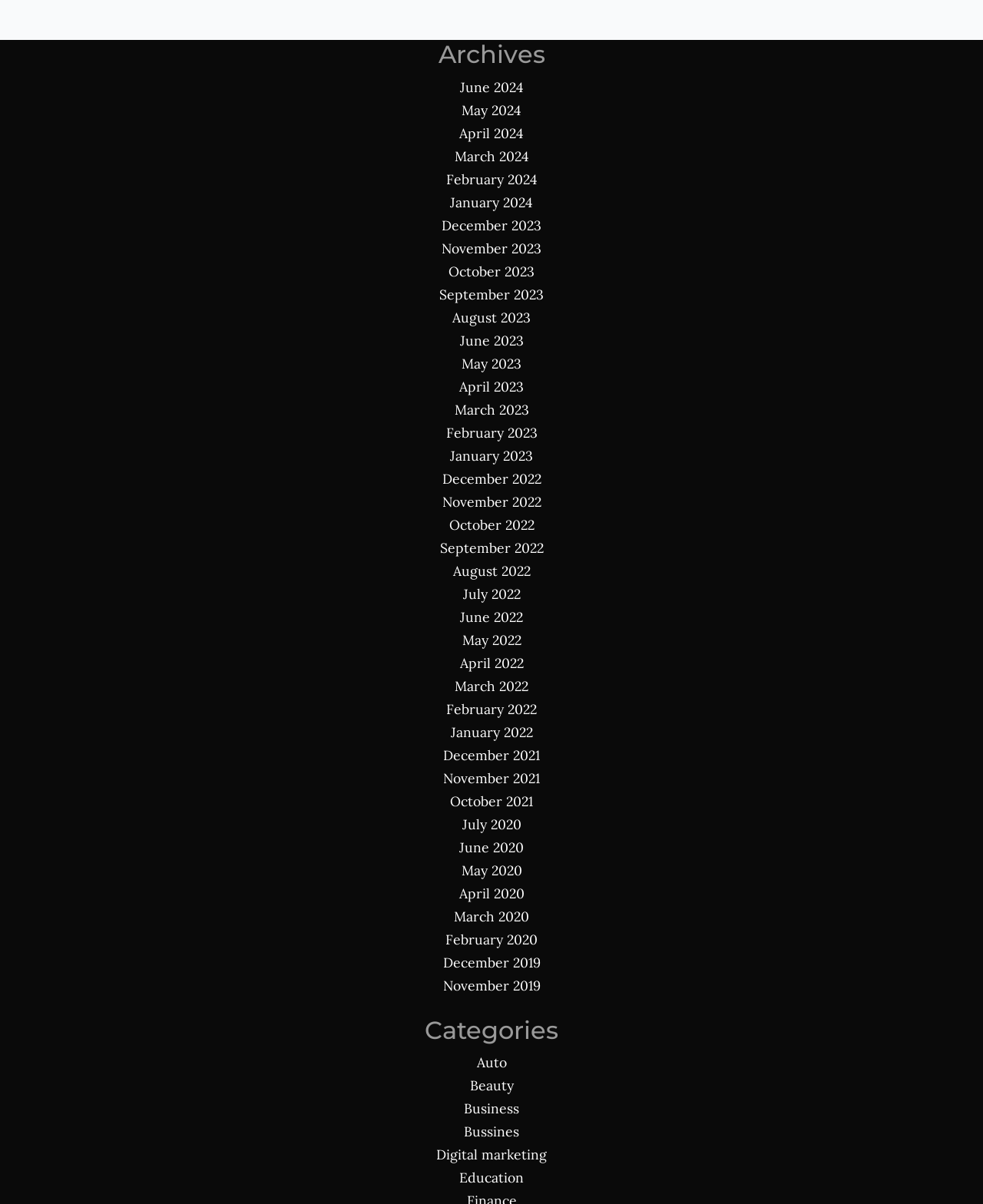From the image, can you give a detailed response to the question below:
Are there any years listed in the categories?

There are no years listed in the categories because the categories only contain names of topics, such as 'Auto', 'Beauty', etc. There are no years or dates mentioned in the categories.